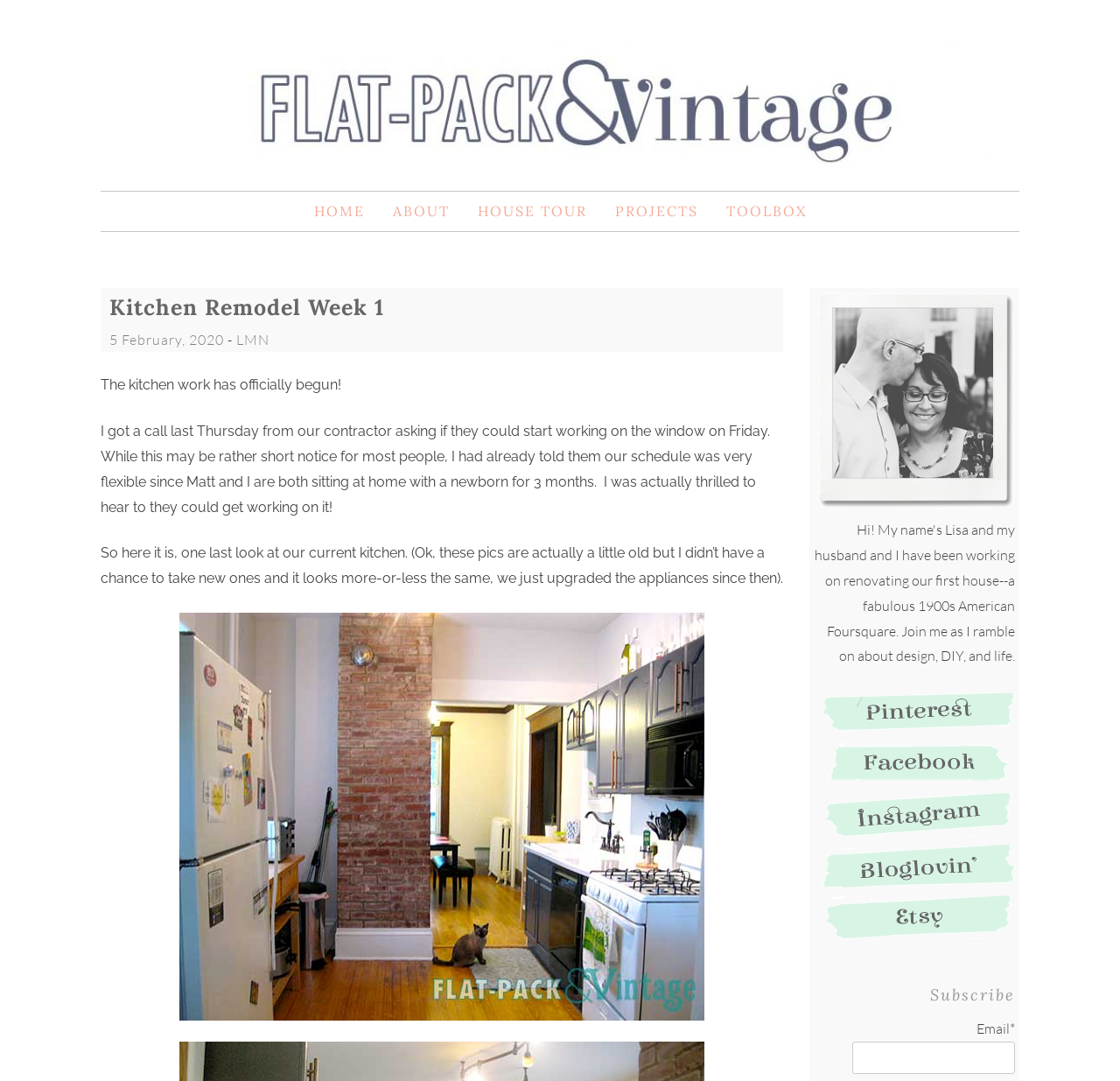How many social media links are there?
Please respond to the question with a detailed and well-explained answer.

There are five social media links at the bottom of the page, which are Pinterest, Facebook, Instagram, Bloglovin', and Etsy. Each of these links has an associated image element.